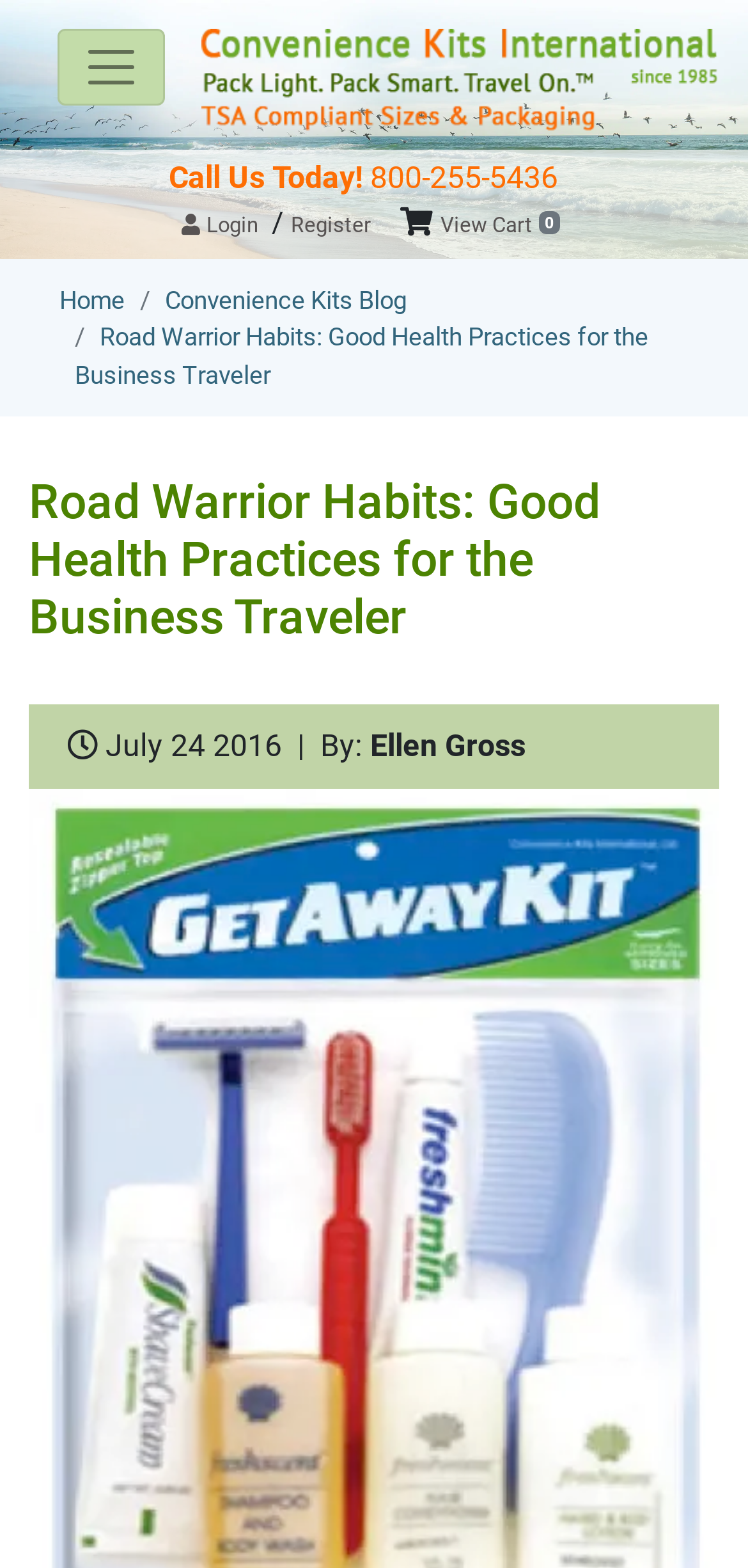What is the date of the blog post?
Please ensure your answer is as detailed and informative as possible.

The date of the blog post is mentioned at the bottom of the webpage, in the format 'Month Day, Year'.